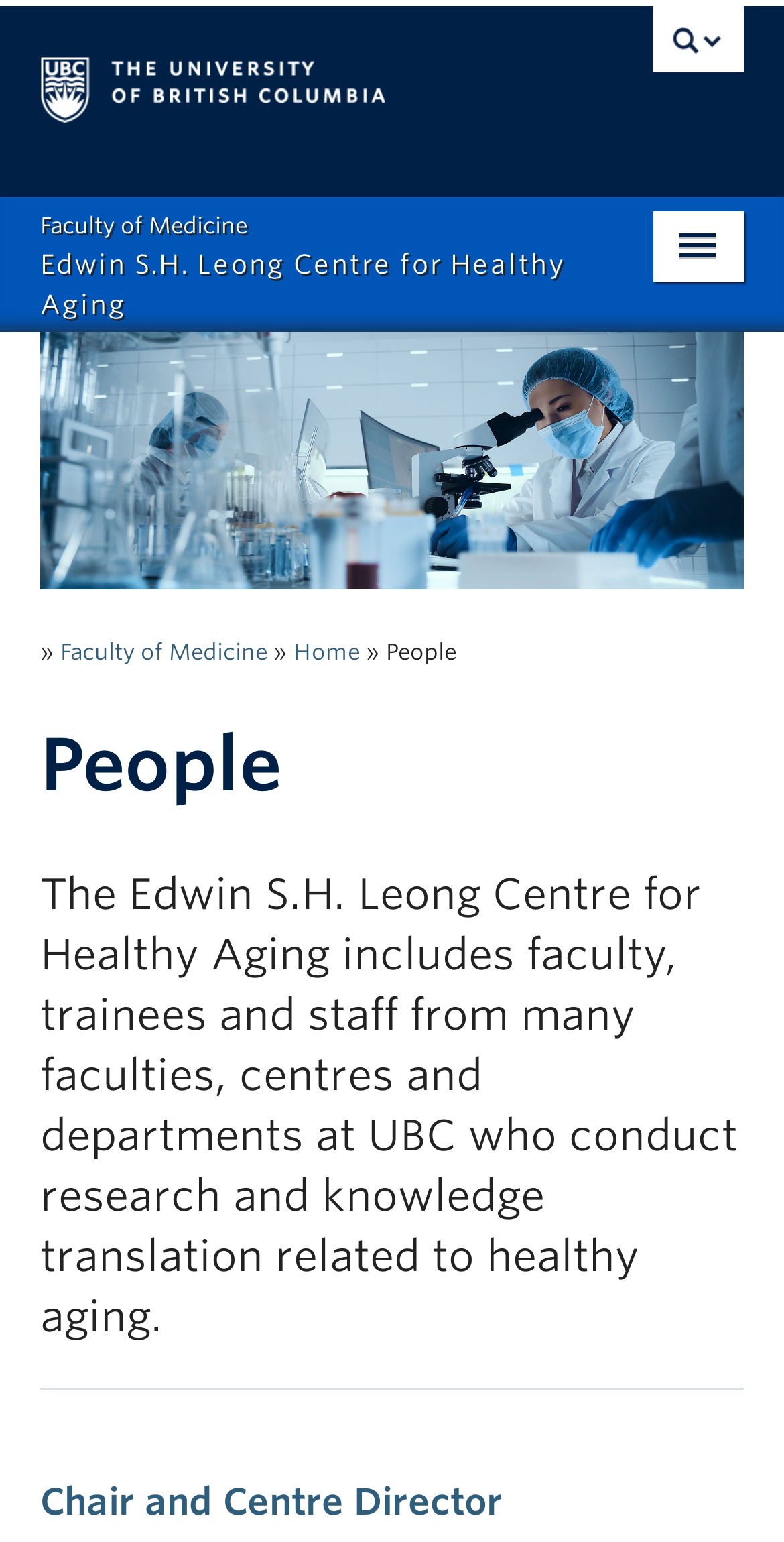What university is the centre affiliated with?
Please respond to the question with a detailed and well-explained answer.

I found the answer by looking at the link 'The University of British Columbia' at the top of the page, which suggests that the centre is affiliated with this university.